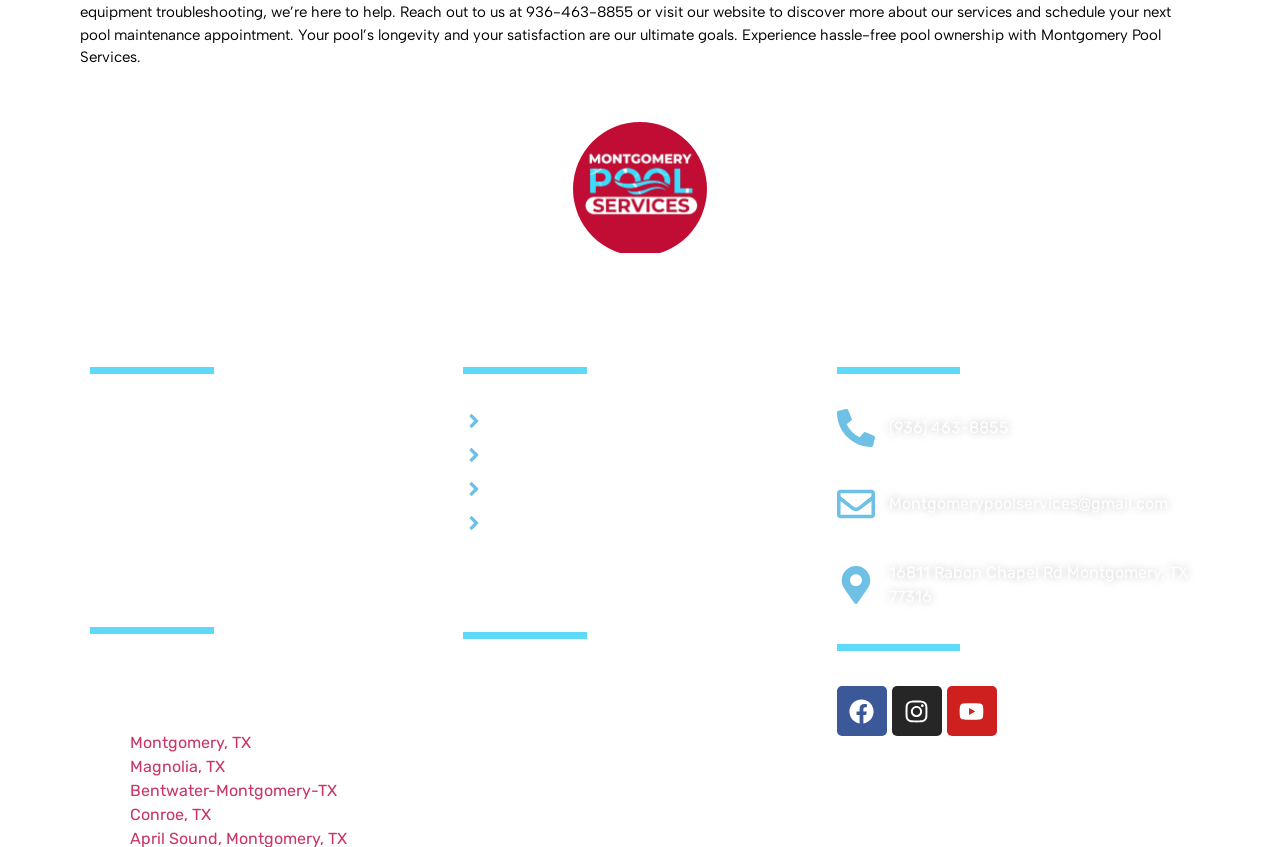What is the address of the company?
From the image, provide a succinct answer in one word or a short phrase.

16811 Rabon Chapel Rd Montgomery, TX 77316